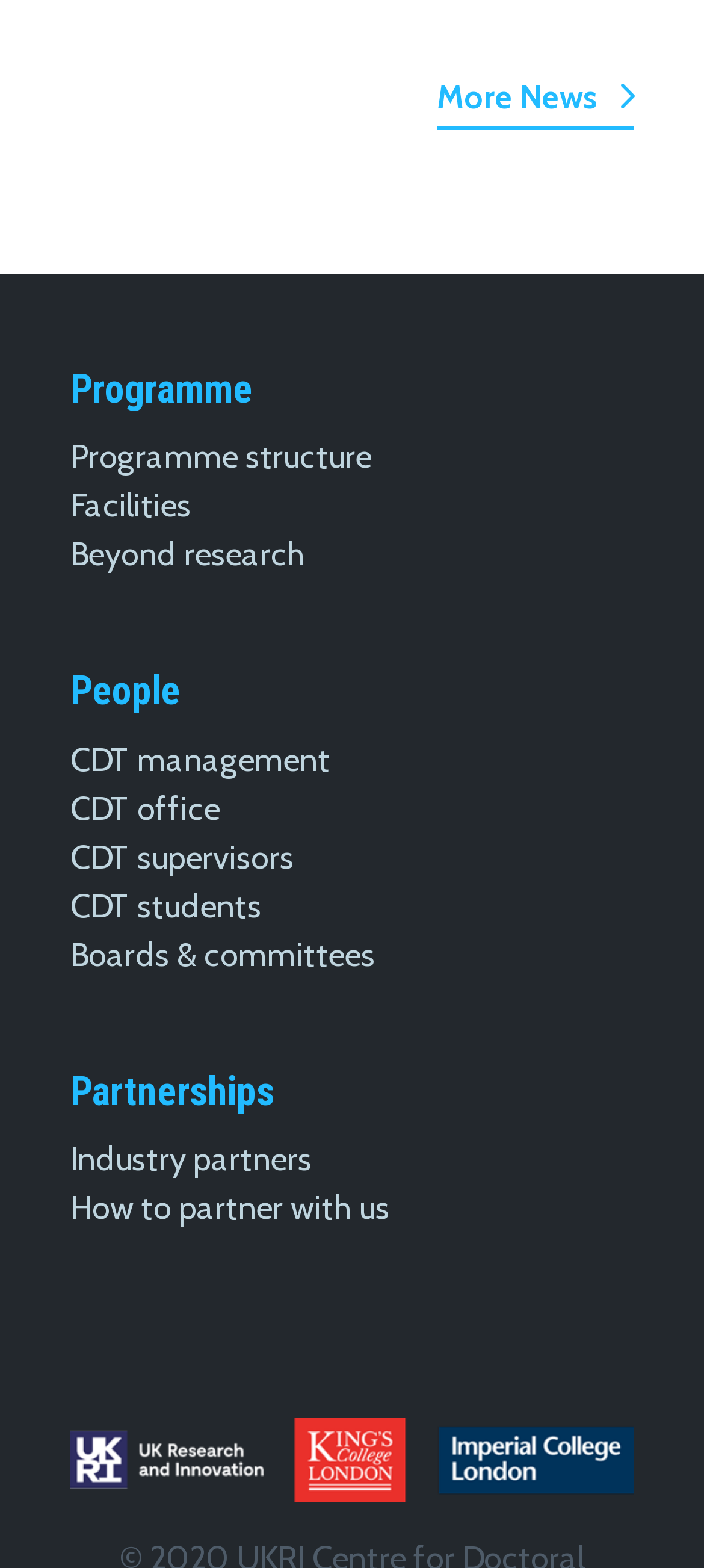Locate and provide the bounding box coordinates for the HTML element that matches this description: "Homepage".

None